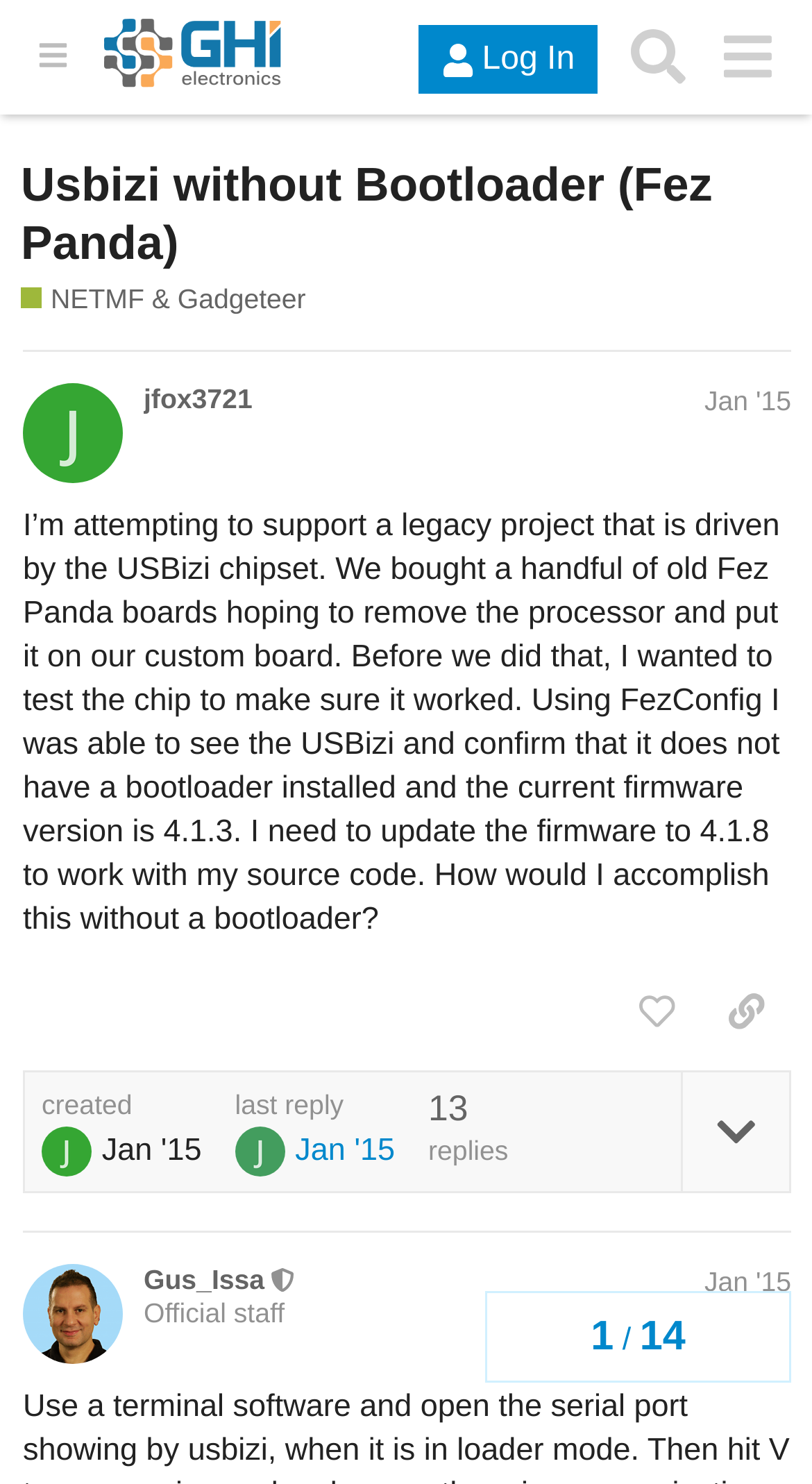What is the name of the chipset mentioned in the post?
Can you provide an in-depth and detailed response to the question?

The chipset is mentioned in the first post by jfox3721, where it says 'I’m attempting to support a legacy project that is driven by the USBizi chipset.'